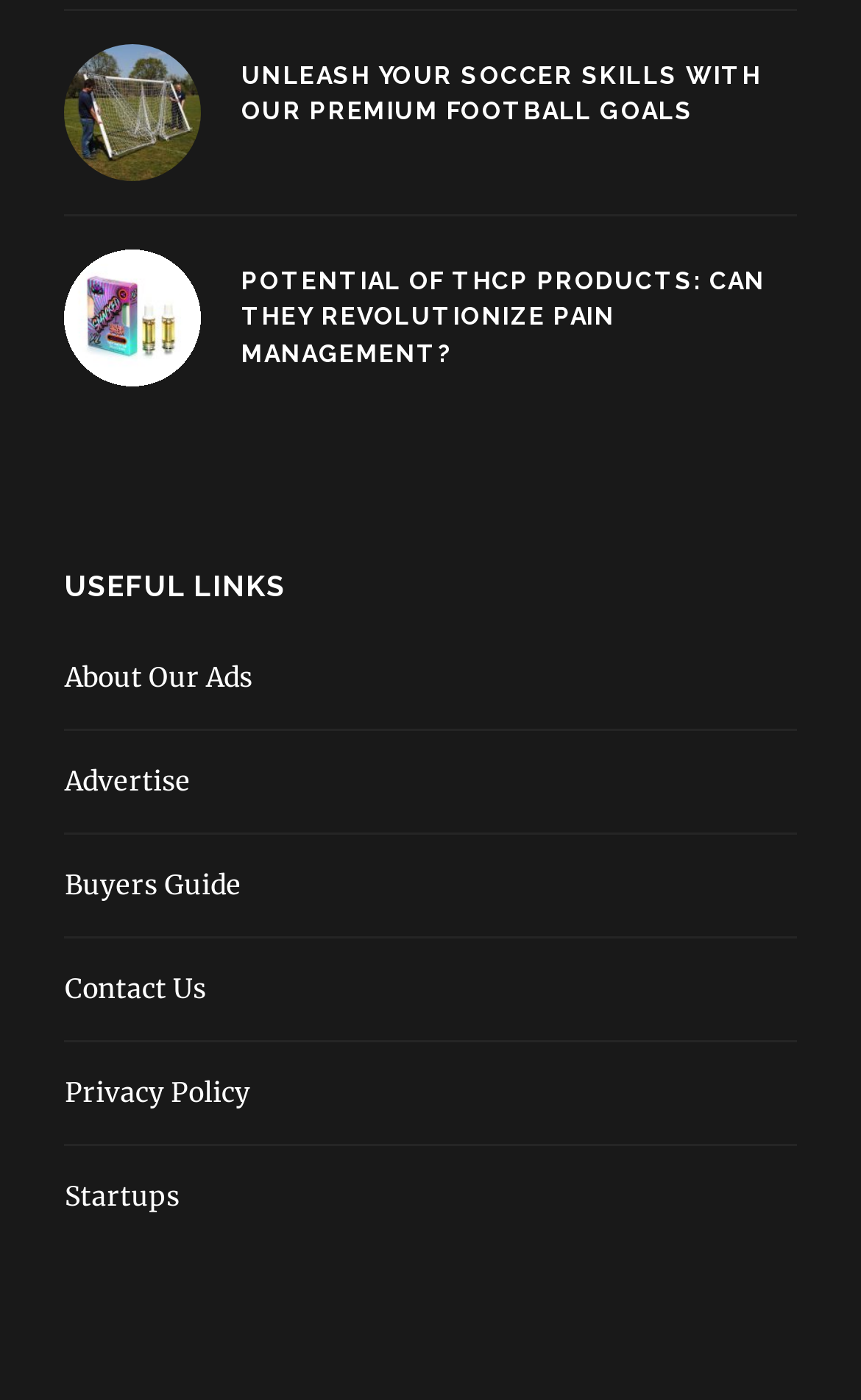Please identify the bounding box coordinates of the element I need to click to follow this instruction: "View useful links".

[0.075, 0.402, 0.925, 0.437]